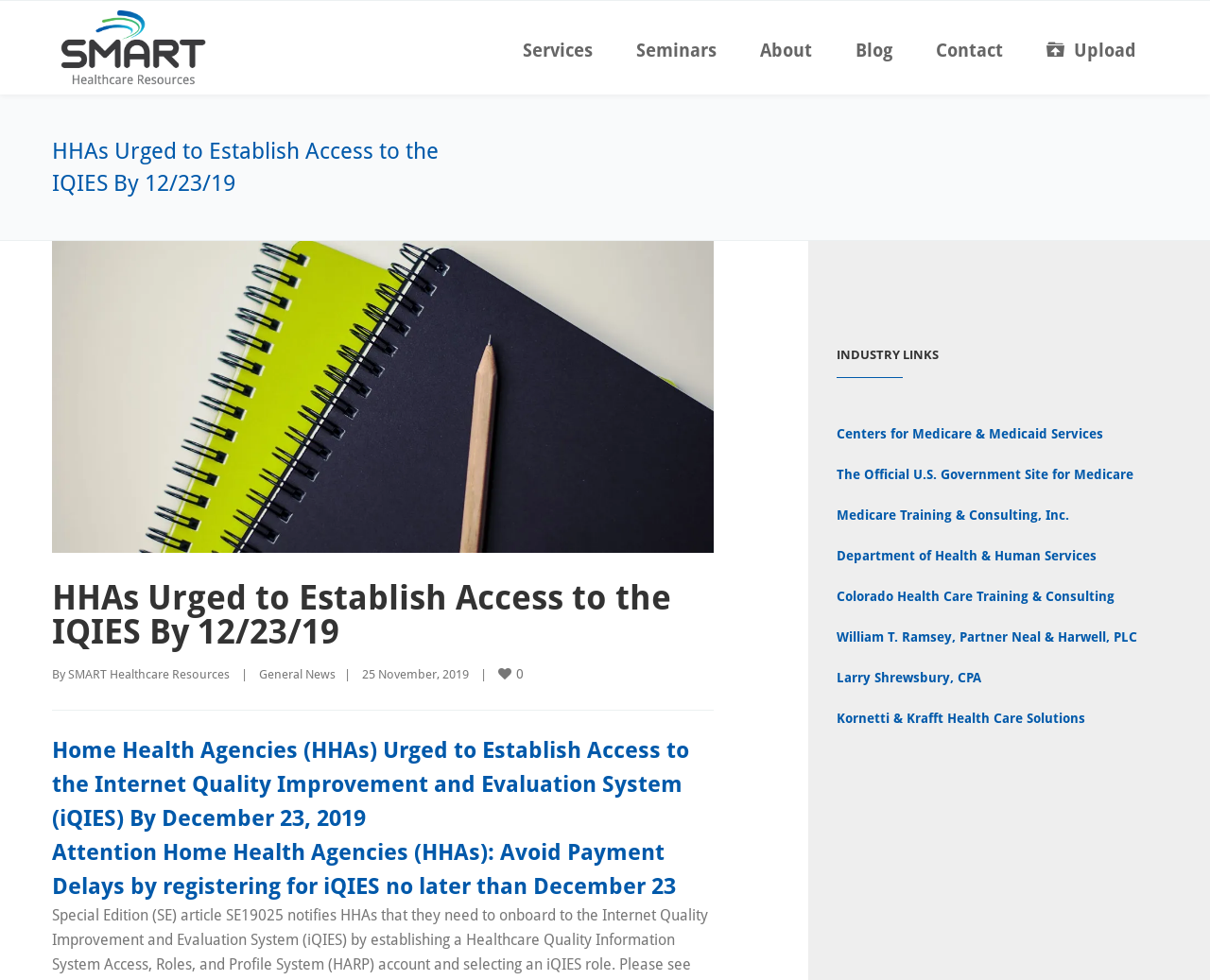Answer the question below in one word or phrase:
What is the name of the healthcare resource?

SMART Healthcare Resources